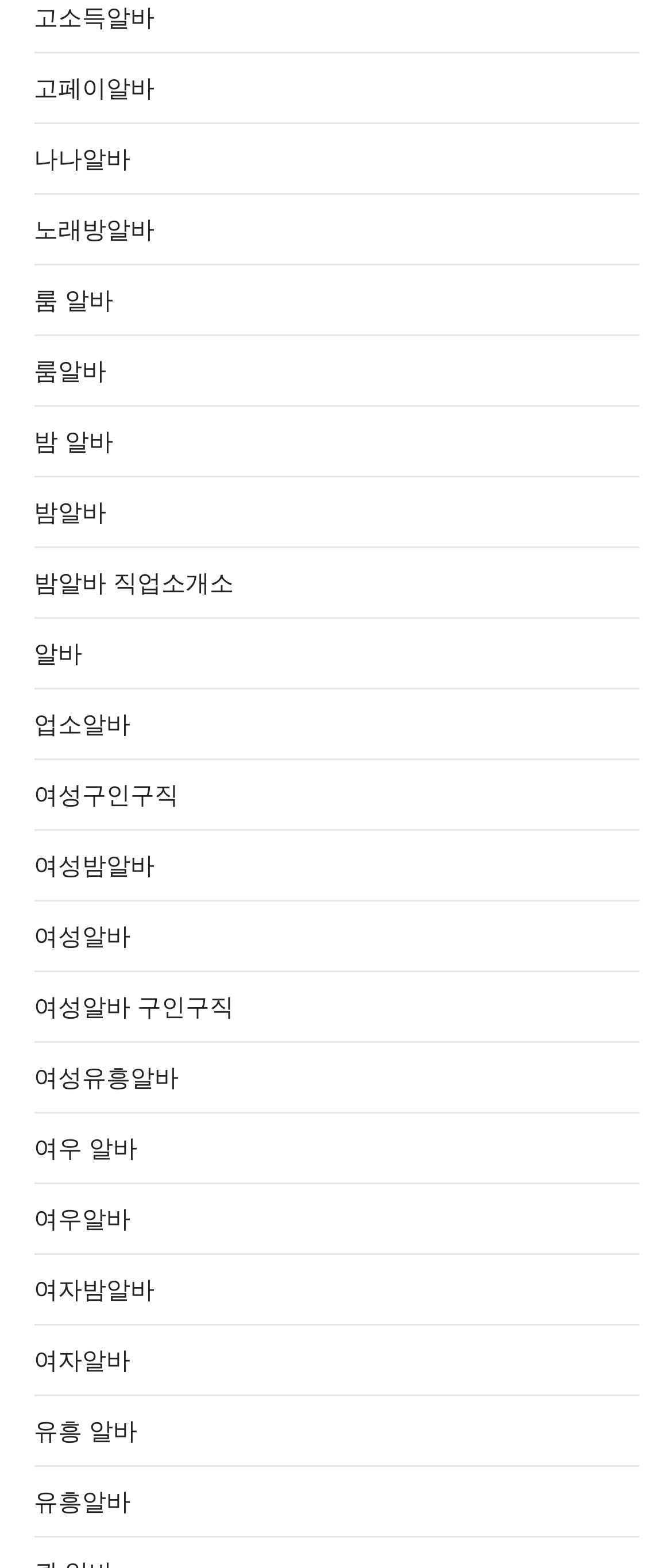How many links are on the webpage?
Answer with a single word or phrase by referring to the visual content.

28